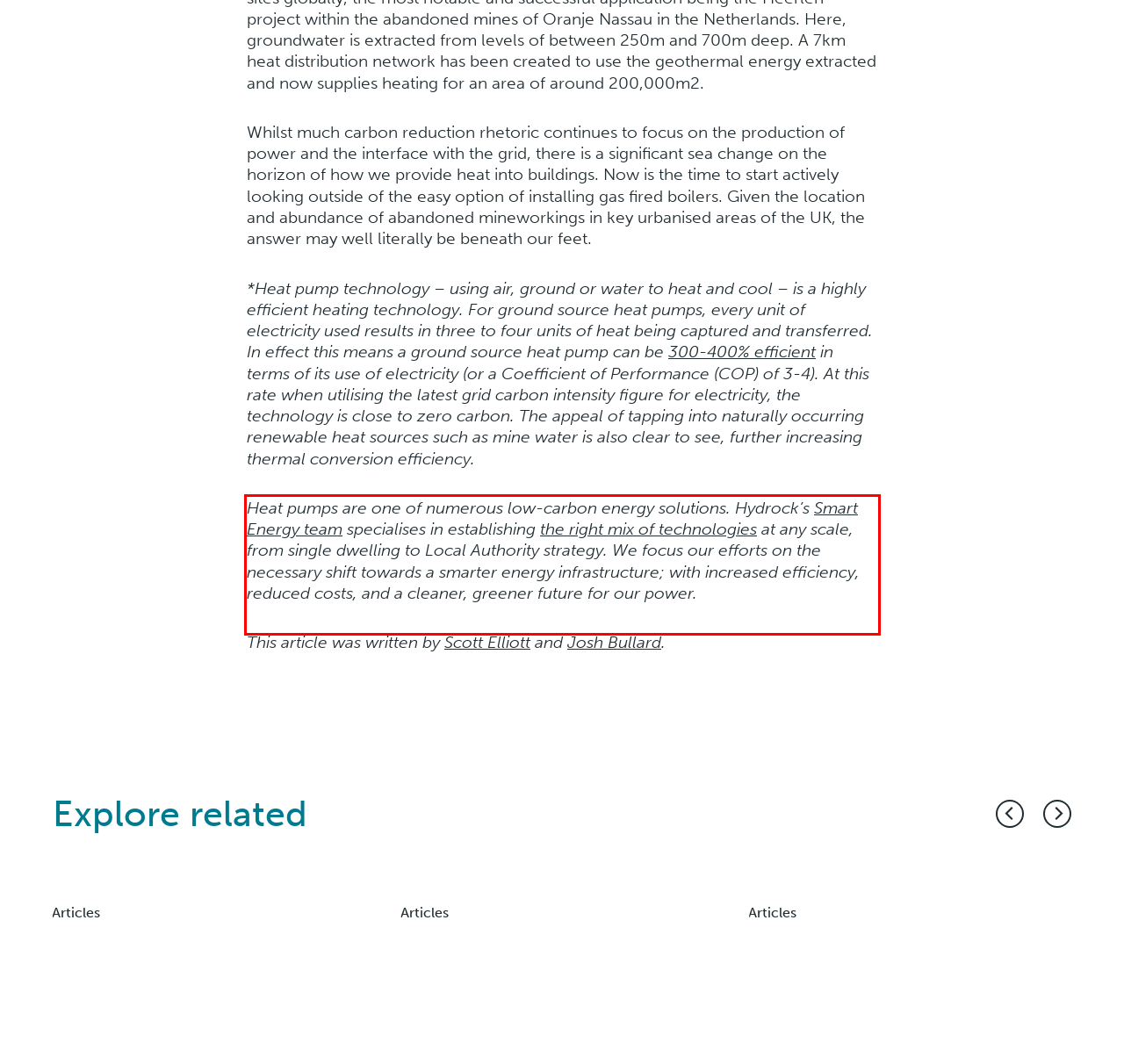You are provided with a screenshot of a webpage containing a red bounding box. Please extract the text enclosed by this red bounding box.

Heat pumps are one of numerous low-carbon energy solutions. Hydrock’s Smart Energy team specialises in establishing the right mix of technologies at any scale, from single dwelling to Local Authority strategy. We focus our efforts on the necessary shift towards a smarter energy infrastructure; with increased efficiency, reduced costs, and a cleaner, greener future for our power.